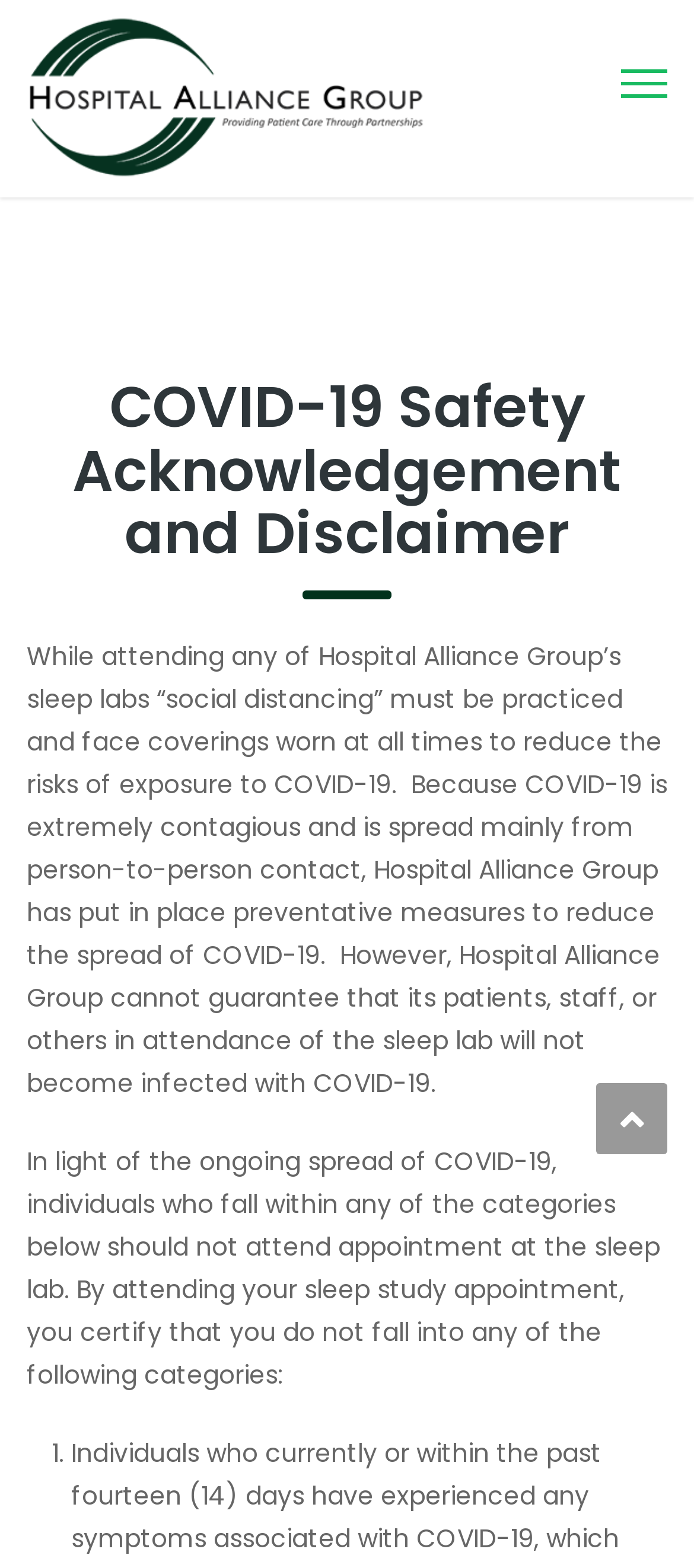Examine the image carefully and respond to the question with a detailed answer: 
What is the name of the hospital group?

The answer can be found by looking at the link element at the top of the webpage, which contains the text 'Hospital Alliance Group'.